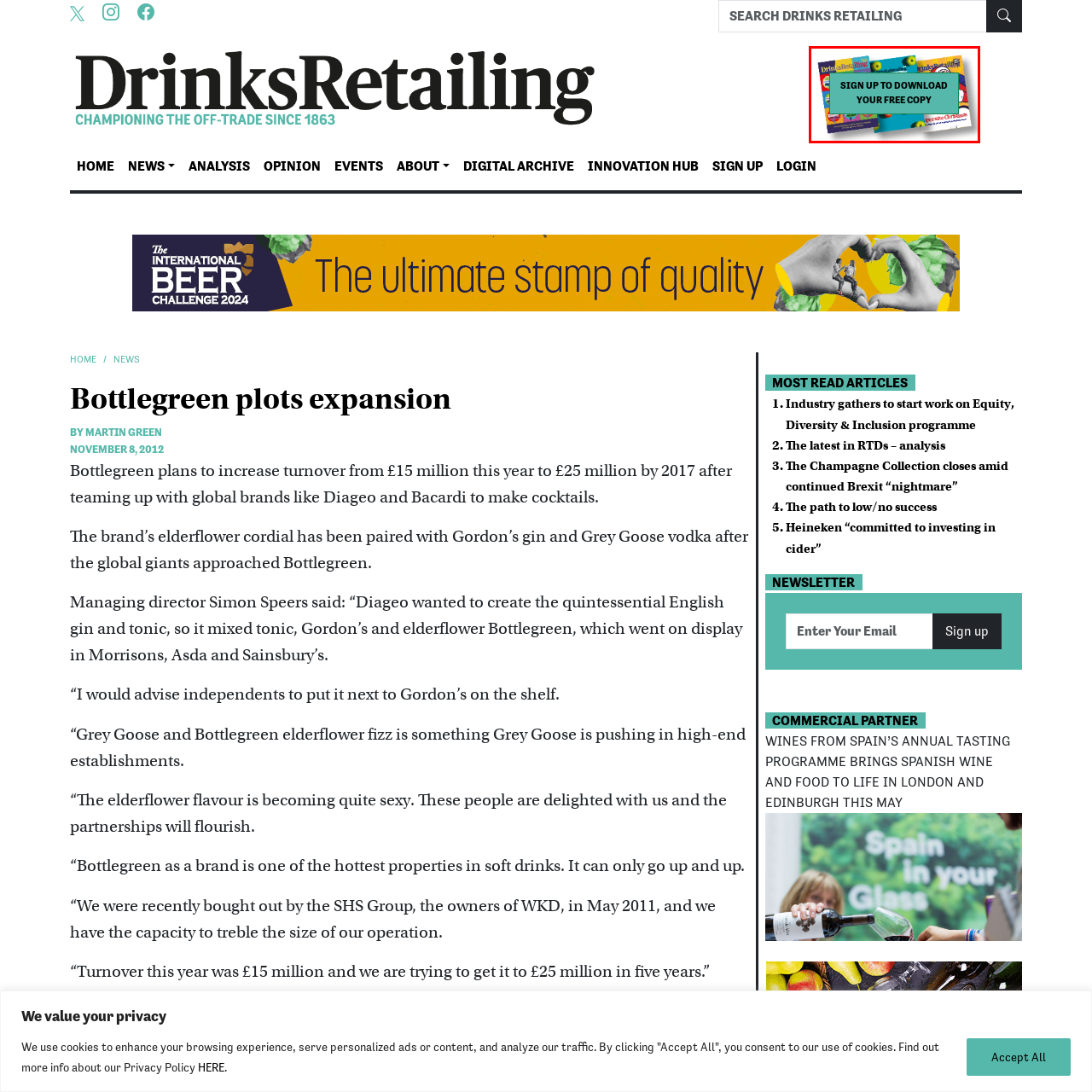Generate a thorough description of the part of the image enclosed by the red boundary.

The image features a promotional graphic encouraging viewers to "SIGN UP TO DOWNLOAD YOUR FREE COPY." It displays vibrant cover images of various publications from "Drinks Retailing," showcasing colorful designs related to the drinks industry. The bold text stands out against a contrasting background, inviting users to engage with the content and highlighting the opportunity to access valuable resources at no cost. This visual call to action is strategically placed to capture attention and drive sign-ups, alluding to informative insights that readers can expect from the downloadable material.